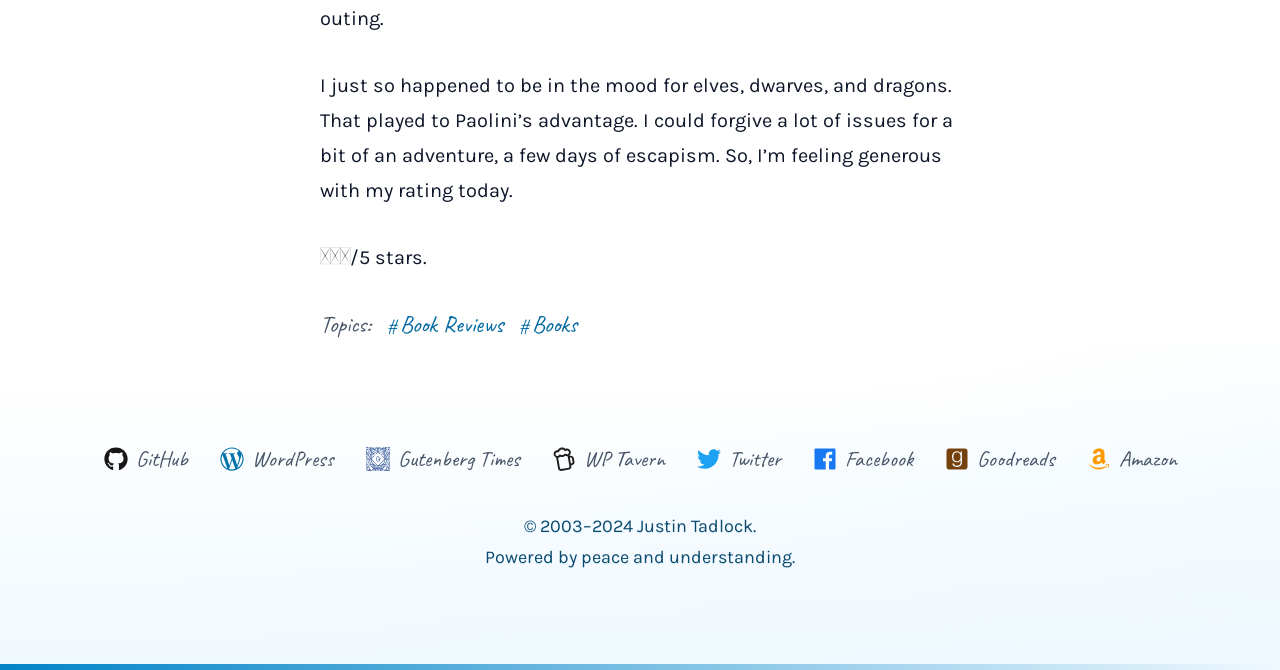Answer in one word or a short phrase: 
Who is the owner of the website?

Justin Tadlock